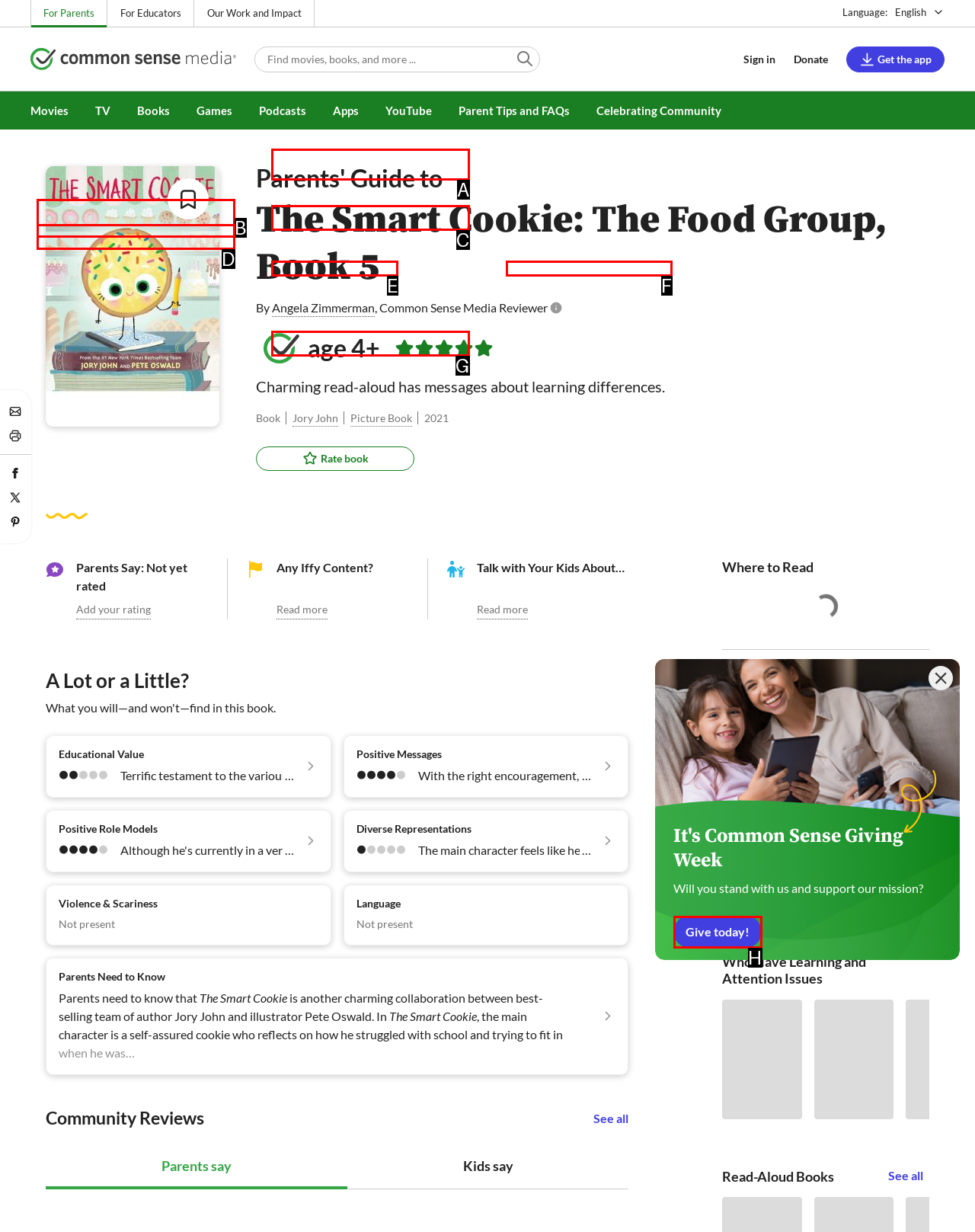Determine which option matches the description: Parents' Guide to Podcasts. Answer using the letter of the option.

E